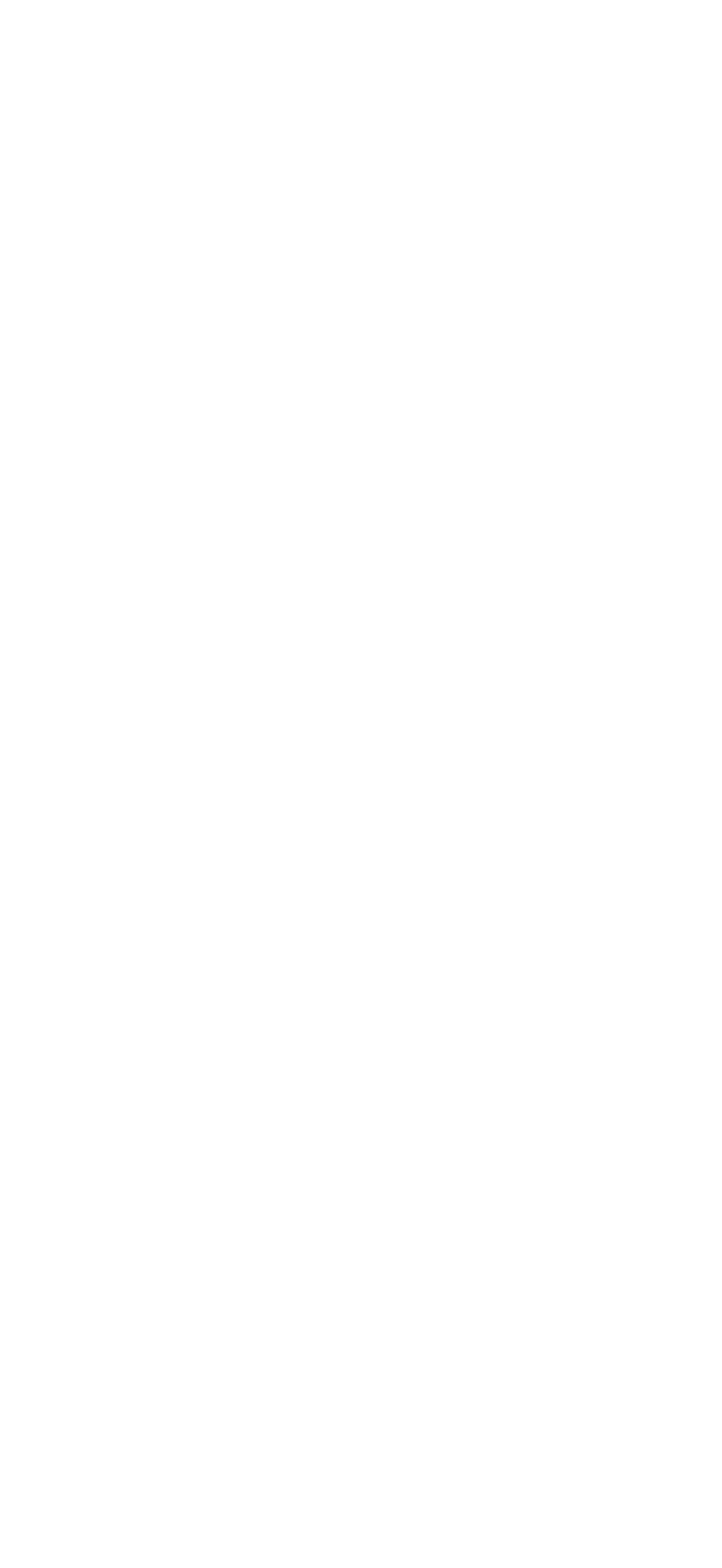Determine the bounding box coordinates for the area you should click to complete the following instruction: "view article about Feast of the Ascension of Our Lord".

[0.137, 0.541, 0.863, 0.75]